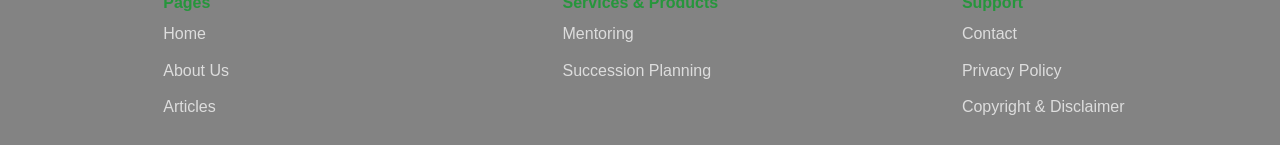Identify the bounding box for the UI element that is described as follows: "Contact".

[0.751, 0.112, 0.795, 0.363]